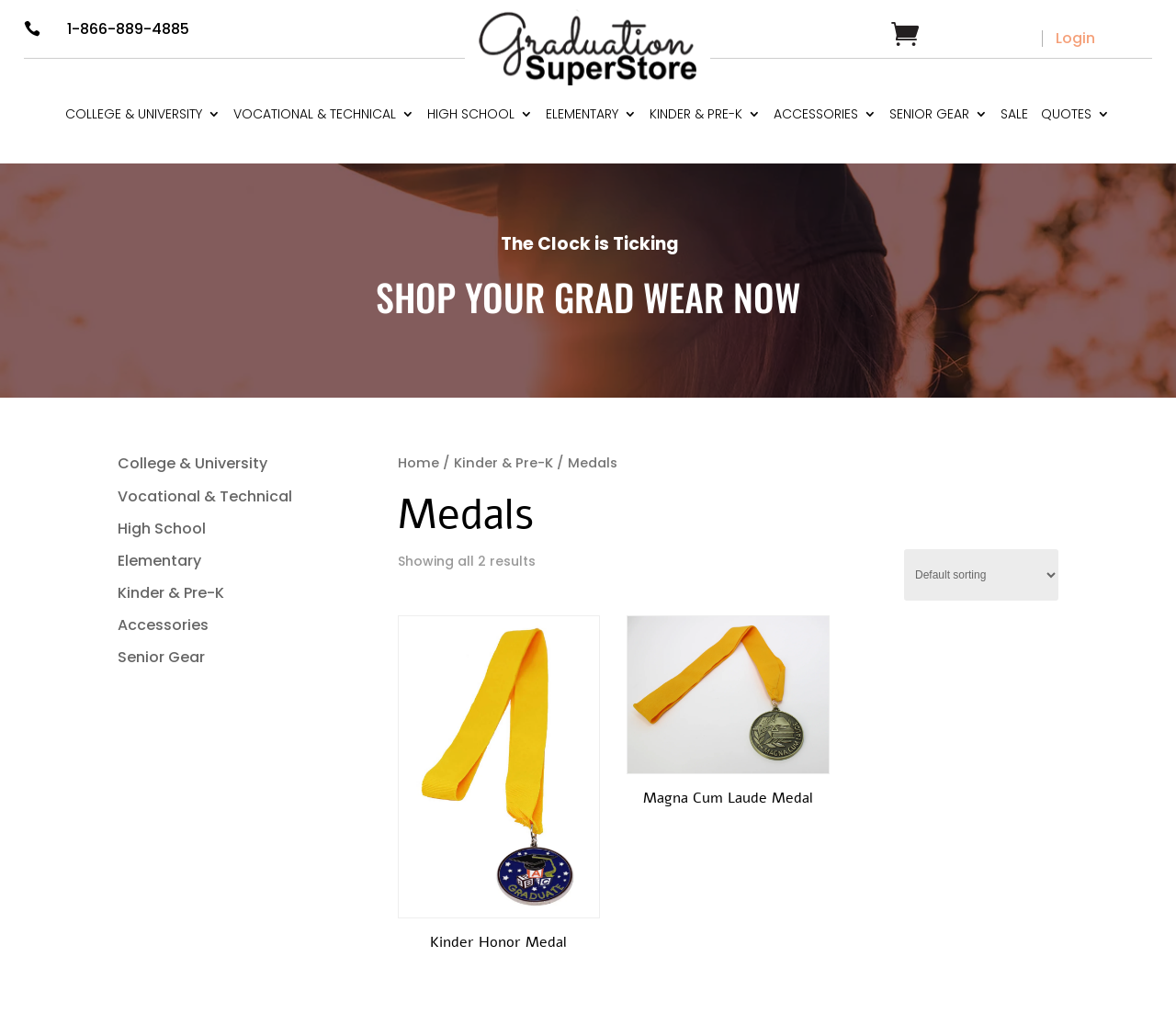Generate a comprehensive description of the webpage content.

The webpage appears to be an online store selling graduation-related products, specifically medals. At the top left, there is a small table with a phone number and a cryptic symbol. Next to it, there is a heading with the store's name, "Graduation Super Store", accompanied by an image of the store's logo. On the top right, there are several links, including "Login", a shopping cart icon, and a series of links to different categories, such as "COLLEGE & UNIVERSITY", "HIGH SCHOOL", "ELEMENTARY", and "KINDER & PRE-K".

Below the top section, there are two headings, "The Clock is Ticking" and "SHOP YOUR GRAD WEAR NOW", which seem to be promotional messages. Underneath, there is a breadcrumb navigation menu showing the current page's location, "Home > Kinder & Pre-K > Medals".

The main content of the page is a list of two medal products, "Kinder Honor Medal" and "Magna Cum Laude Medal", each with a link and a heading describing the product. The products are arranged side by side, with the first one on the left and the second one on the right.

On the right side of the page, there is a dropdown menu labeled "Shop order" that allows users to sort the products. Above the product list, there is a heading "Medals" and a message "Showing all 2 results", indicating that there are only two products in this category.

Finally, on the left side of the page, there is a column of links to different categories, such as "College & University", "Vocational & Technical", "High School", and "Elementary", which seem to be alternative navigation options.